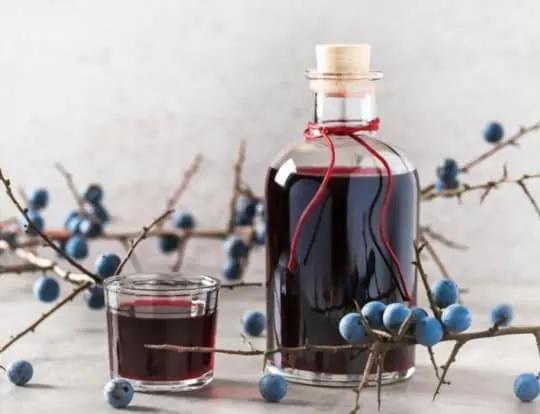Provide a short answer using a single word or phrase for the following question: 
What is the purpose of the red string on the bottle?

Adorned